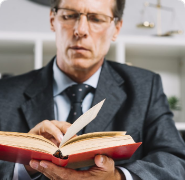What is the color of the book the man is reading?
Provide a detailed answer to the question using information from the image.

The man is absorbed in reading a red book, which is a prominent object in the image, drawing attention to the theme of understanding law and legal studies.